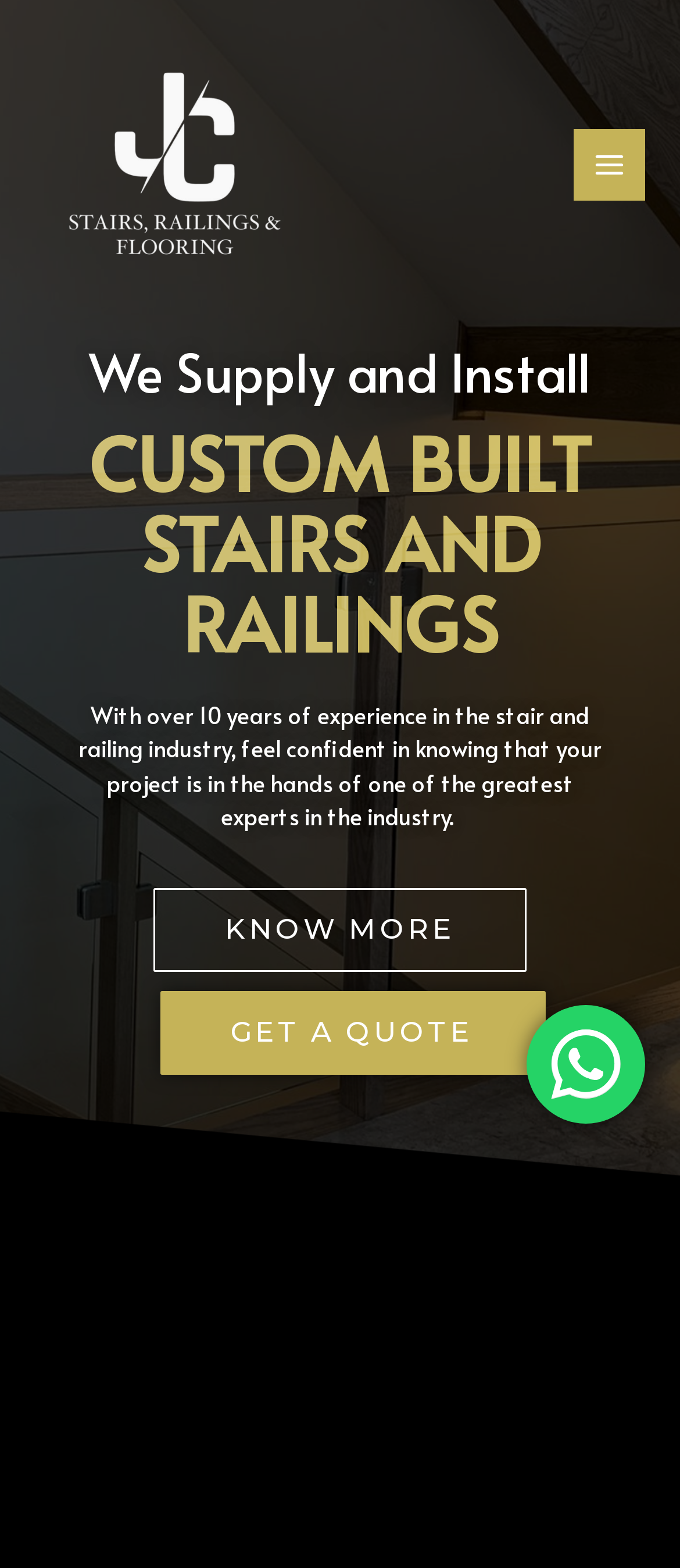Determine the bounding box coordinates (top-left x, top-left y, bottom-right x, bottom-right y) of the UI element described in the following text: Main Menu

[0.844, 0.083, 0.949, 0.128]